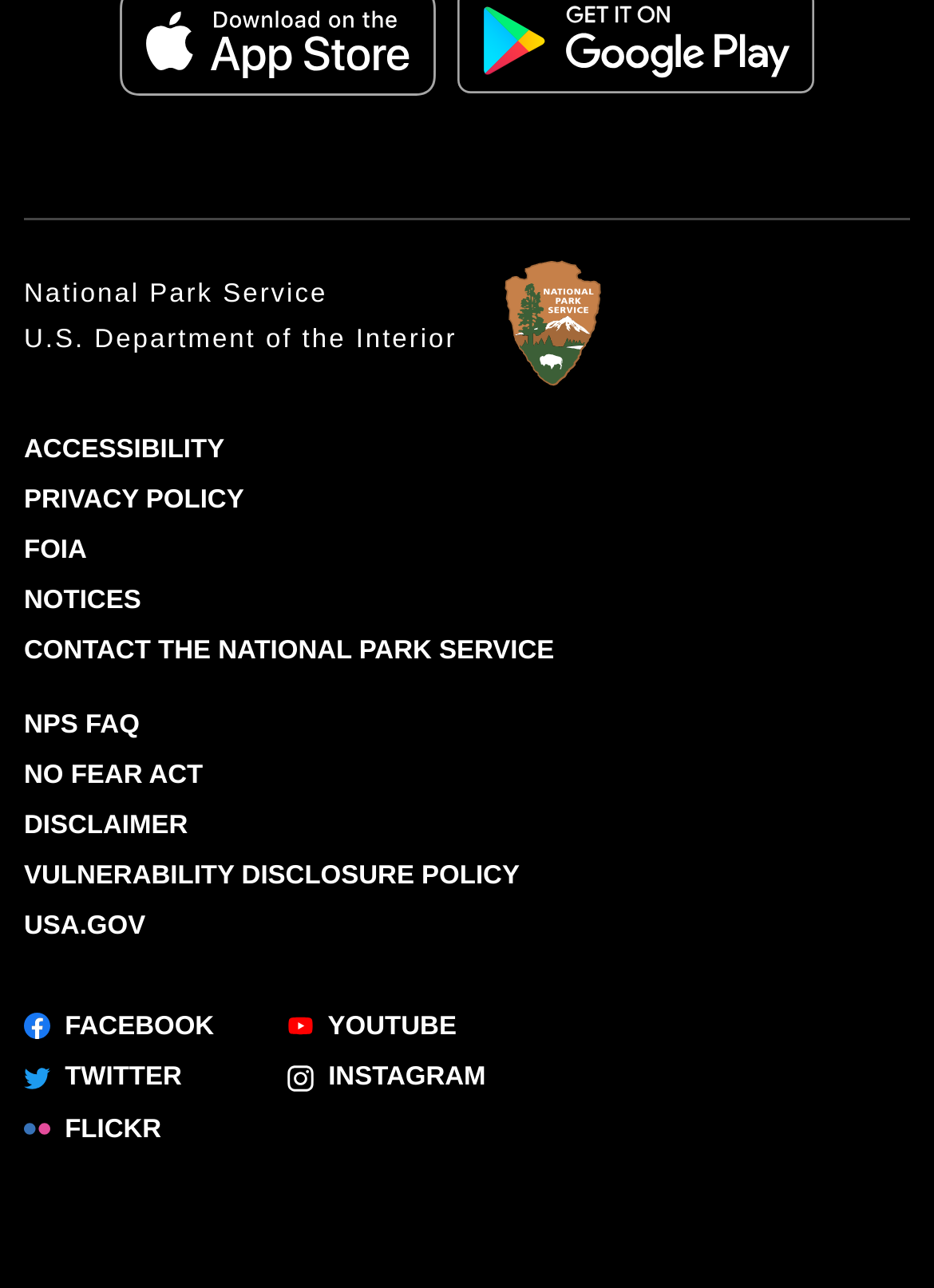Please determine the bounding box coordinates for the element with the description: "Privacy Policy".

[0.026, 0.378, 0.261, 0.4]